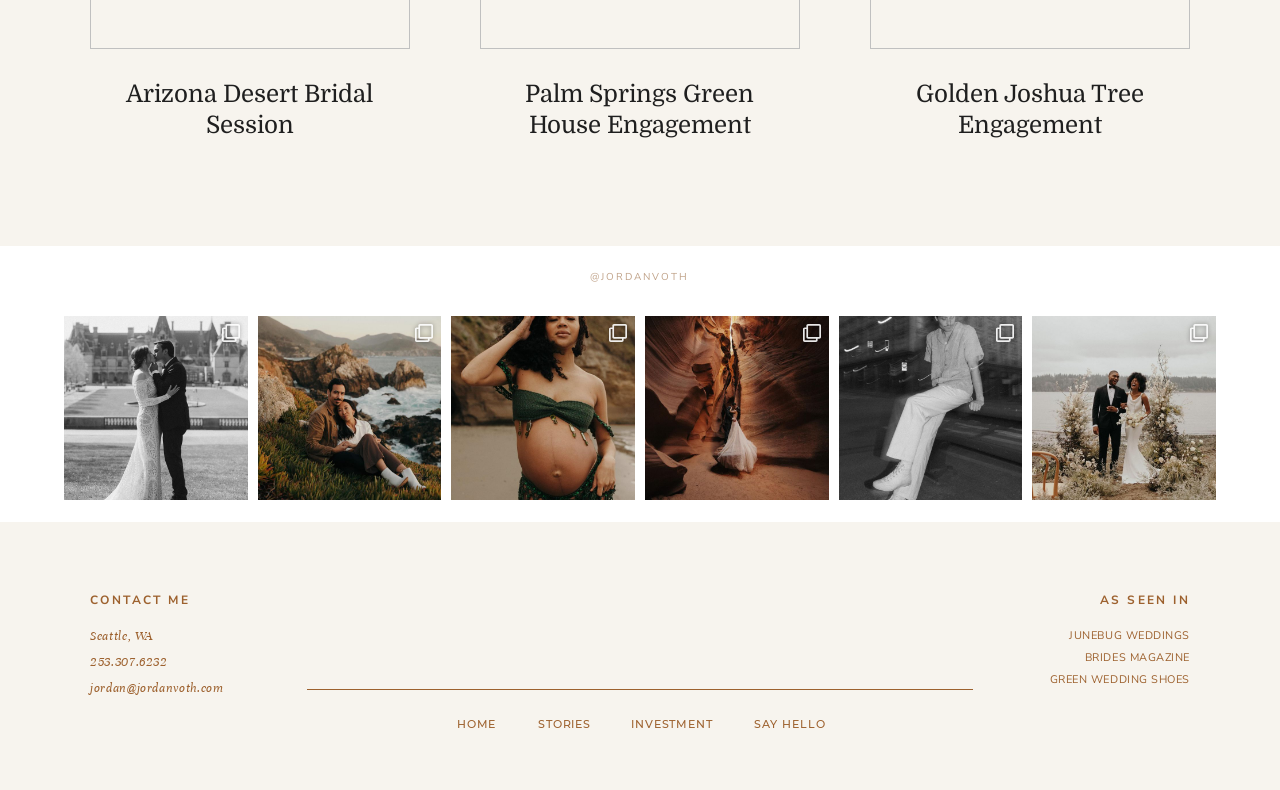Specify the bounding box coordinates for the region that must be clicked to perform the given instruction: "Check the 'AS SEEN IN' section".

[0.859, 0.75, 0.93, 0.77]